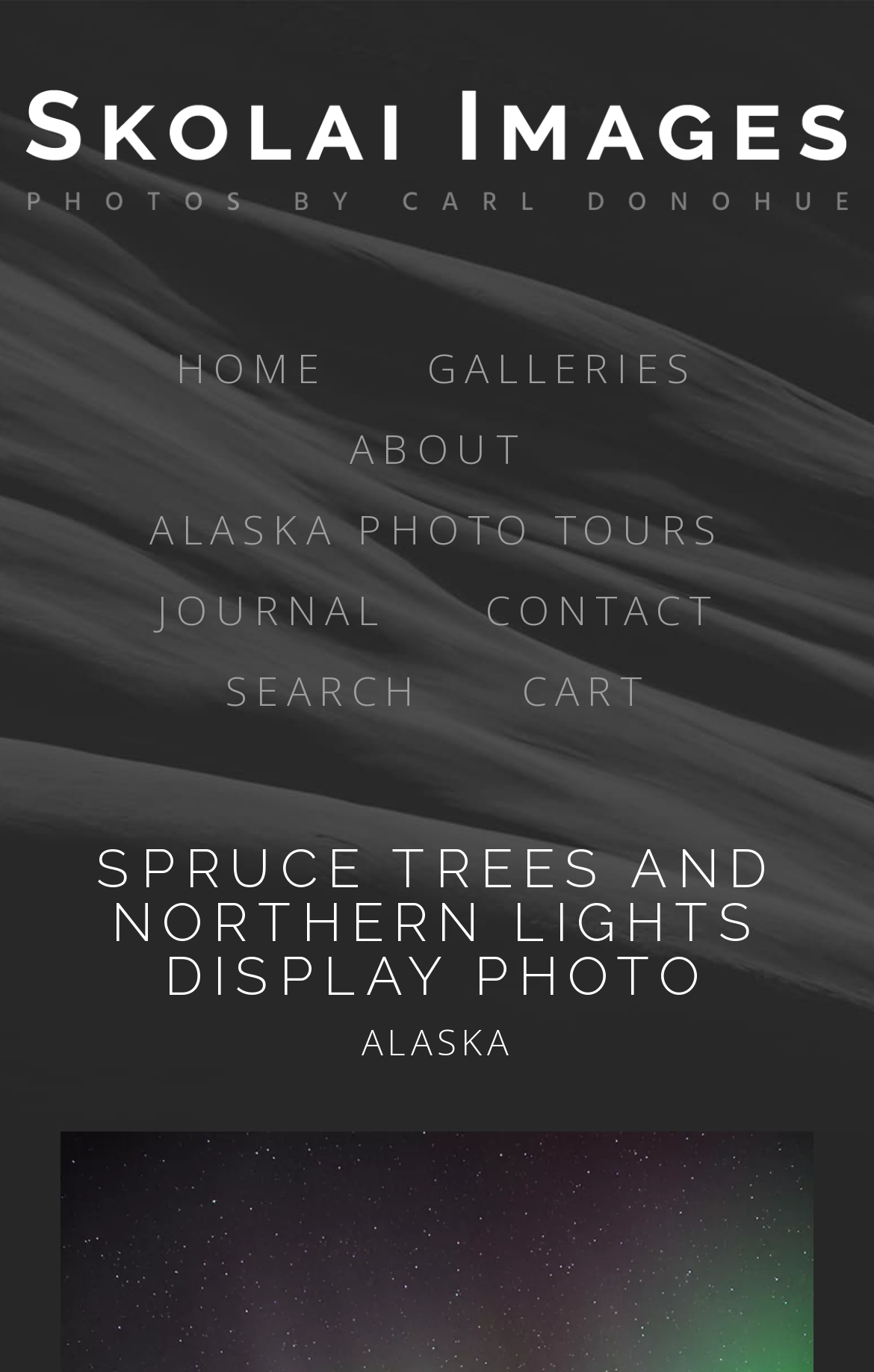Please identify the bounding box coordinates of the clickable area that will fulfill the following instruction: "view galleries". The coordinates should be in the format of four float numbers between 0 and 1, i.e., [left, top, right, bottom].

[0.443, 0.248, 0.844, 0.287]